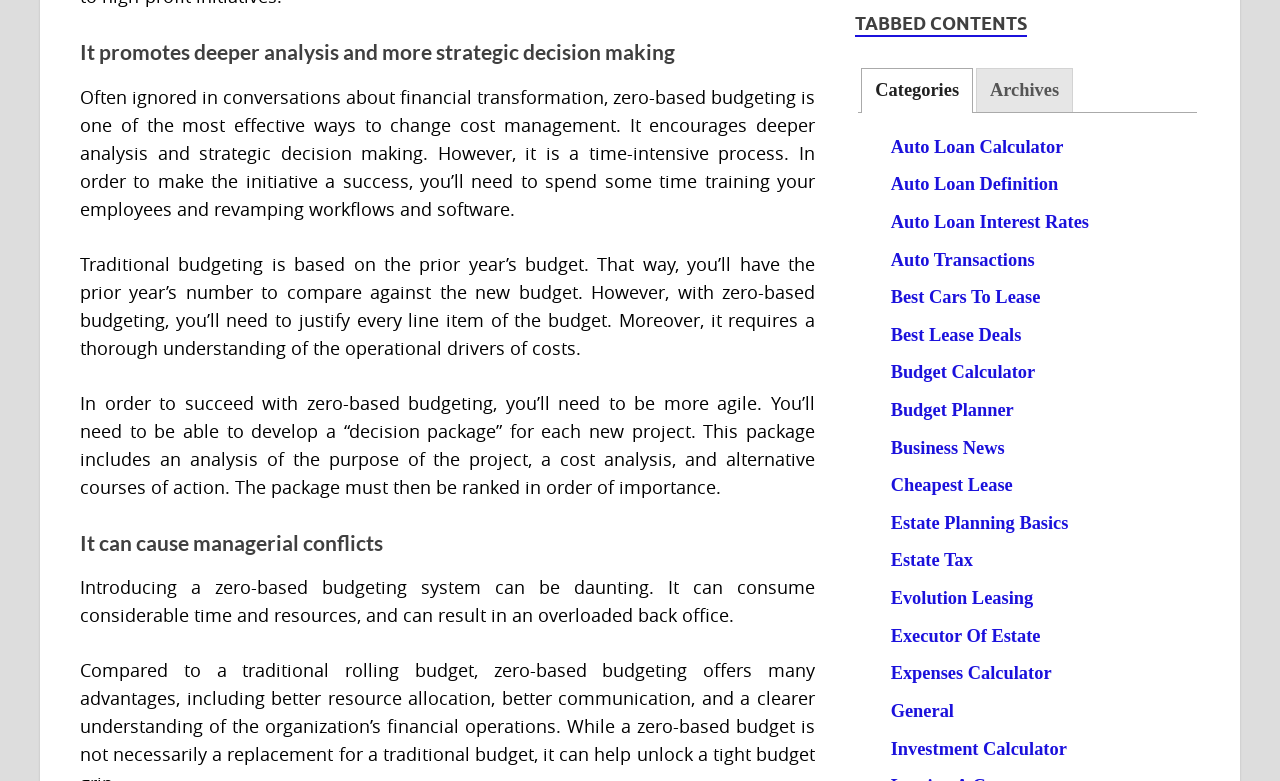Pinpoint the bounding box coordinates of the area that should be clicked to complete the following instruction: "Click on the 'Auto Loan Calculator' link". The coordinates must be given as four float numbers between 0 and 1, i.e., [left, top, right, bottom].

[0.696, 0.175, 0.831, 0.201]